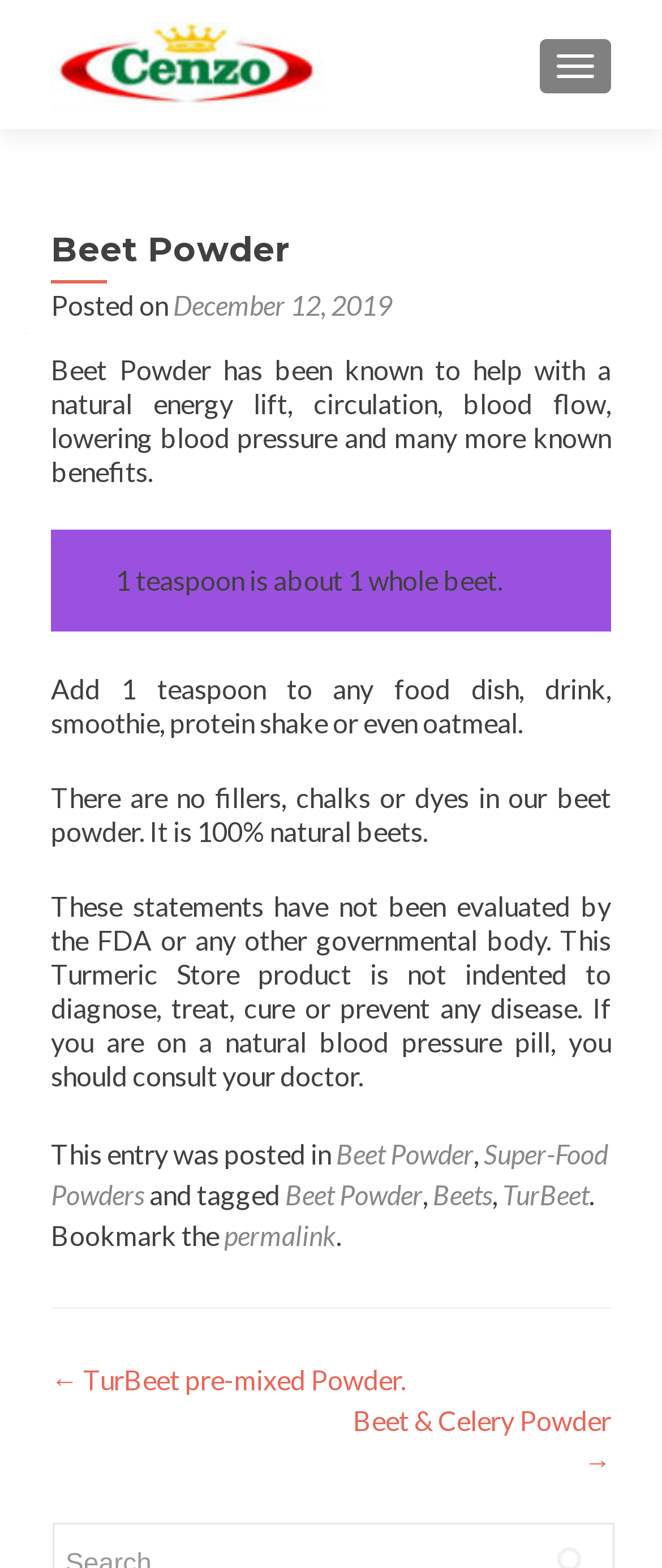What is the benefit of Beet Powder?
Please answer the question as detailed as possible based on the image.

The benefit of Beet Powder can be found in the static text 'Beet Powder has been known to help with a natural energy lift, circulation, blood flow, lowering blood pressure and many more known benefits.' which is a child element of the article element with bounding box coordinates [0.077, 0.147, 0.923, 0.835].